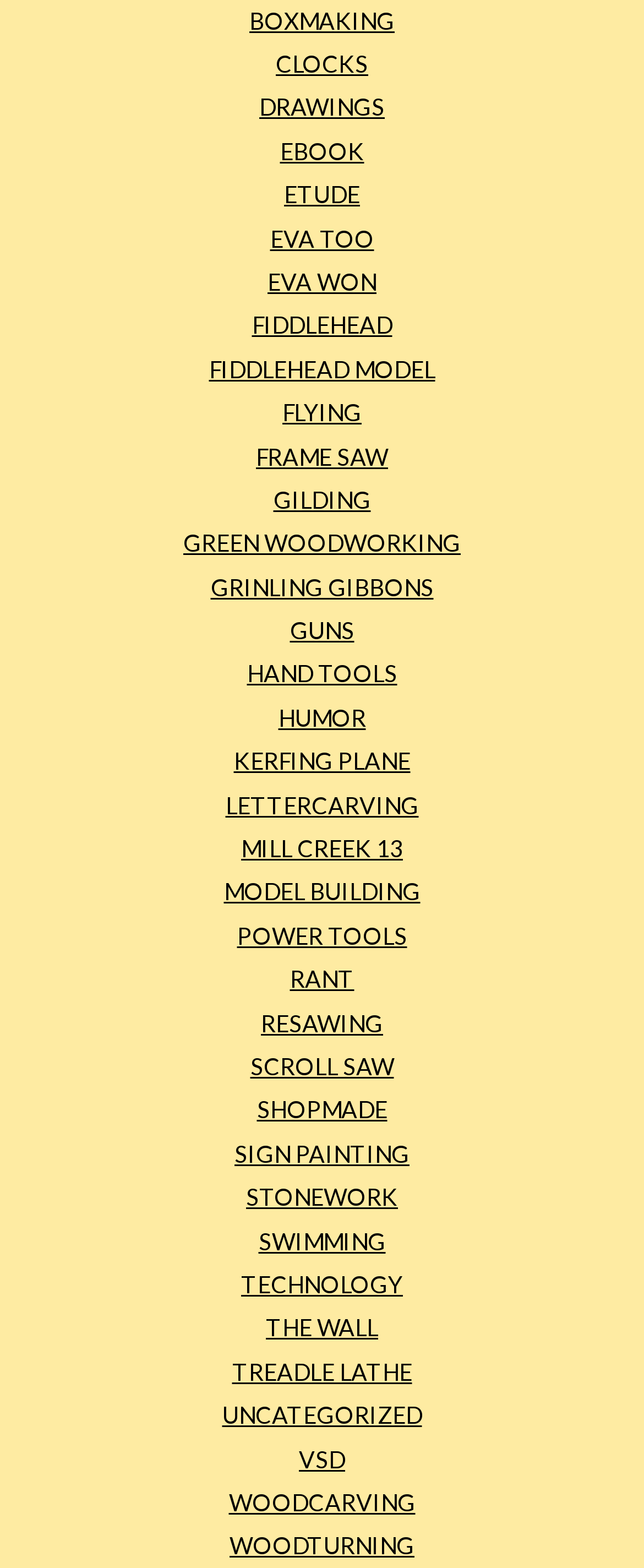Is there a link about humor?
Using the visual information, reply with a single word or short phrase.

Yes